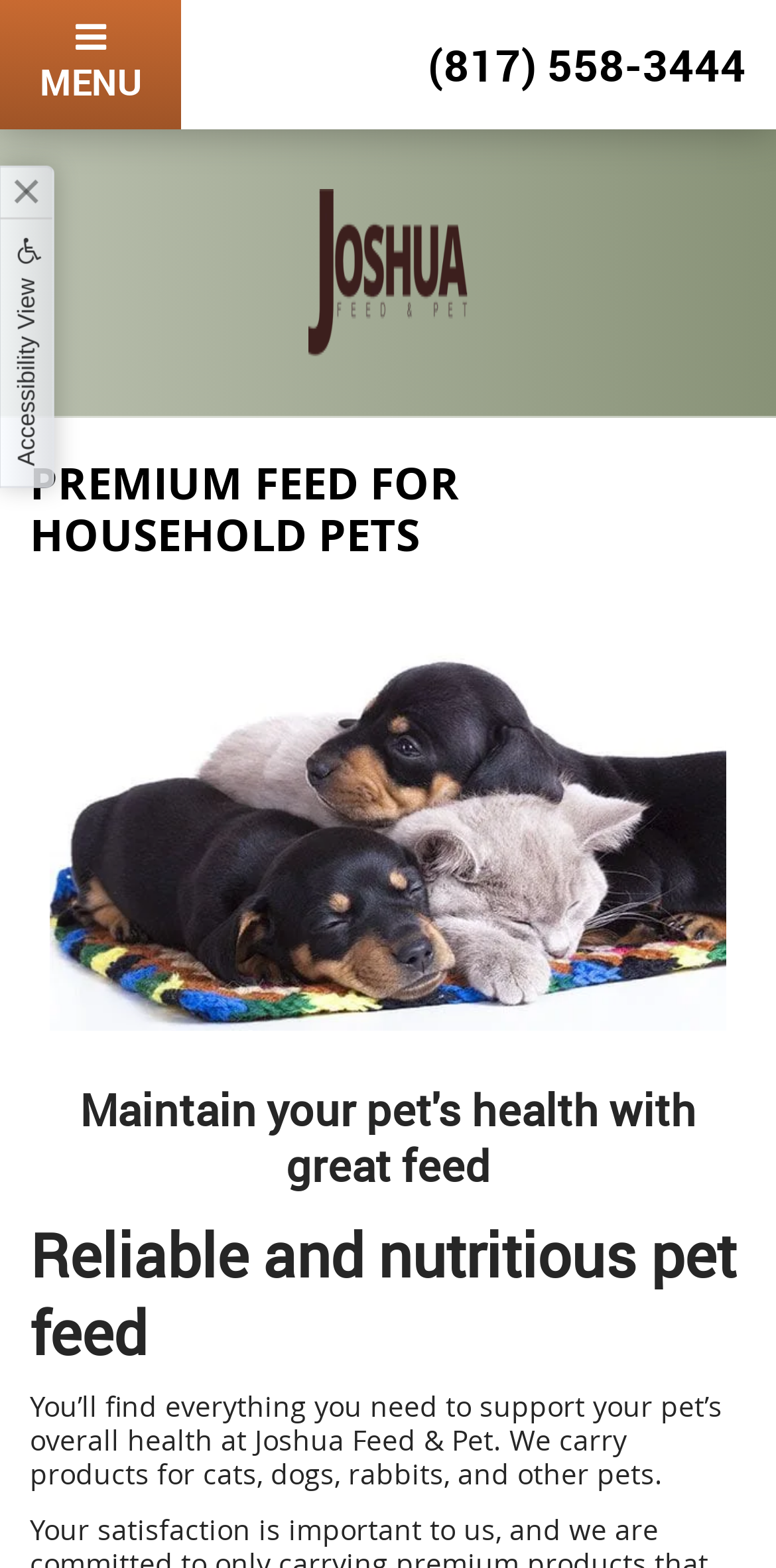What is the main purpose of Joshua Feed & Pet?
Based on the screenshot, respond with a single word or phrase.

to support pet's overall health